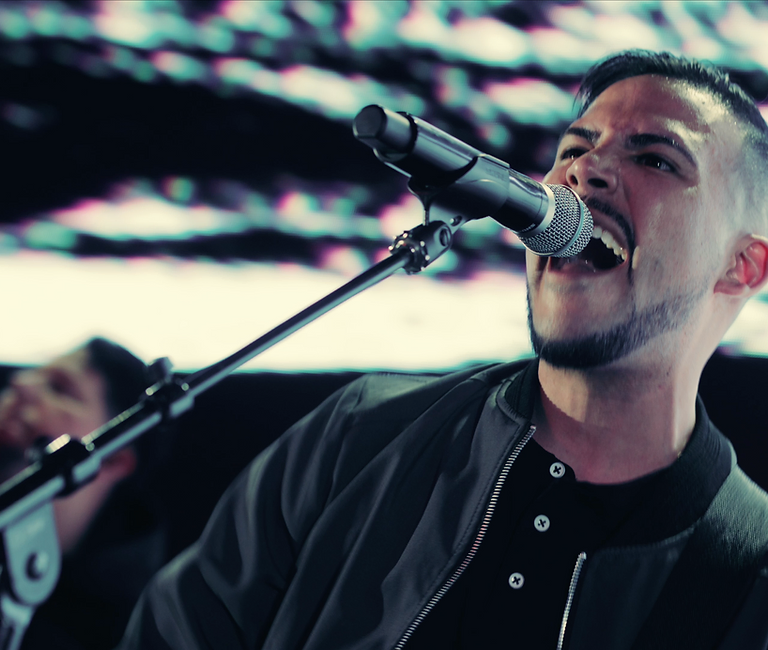Using the image as a reference, answer the following question in as much detail as possible:
What type of light display is used on the stage?

The stage is illuminated with a vibrant, abstract light display, which enhances the energetic atmosphere of the performance and adds to the overall visual appeal of the image.